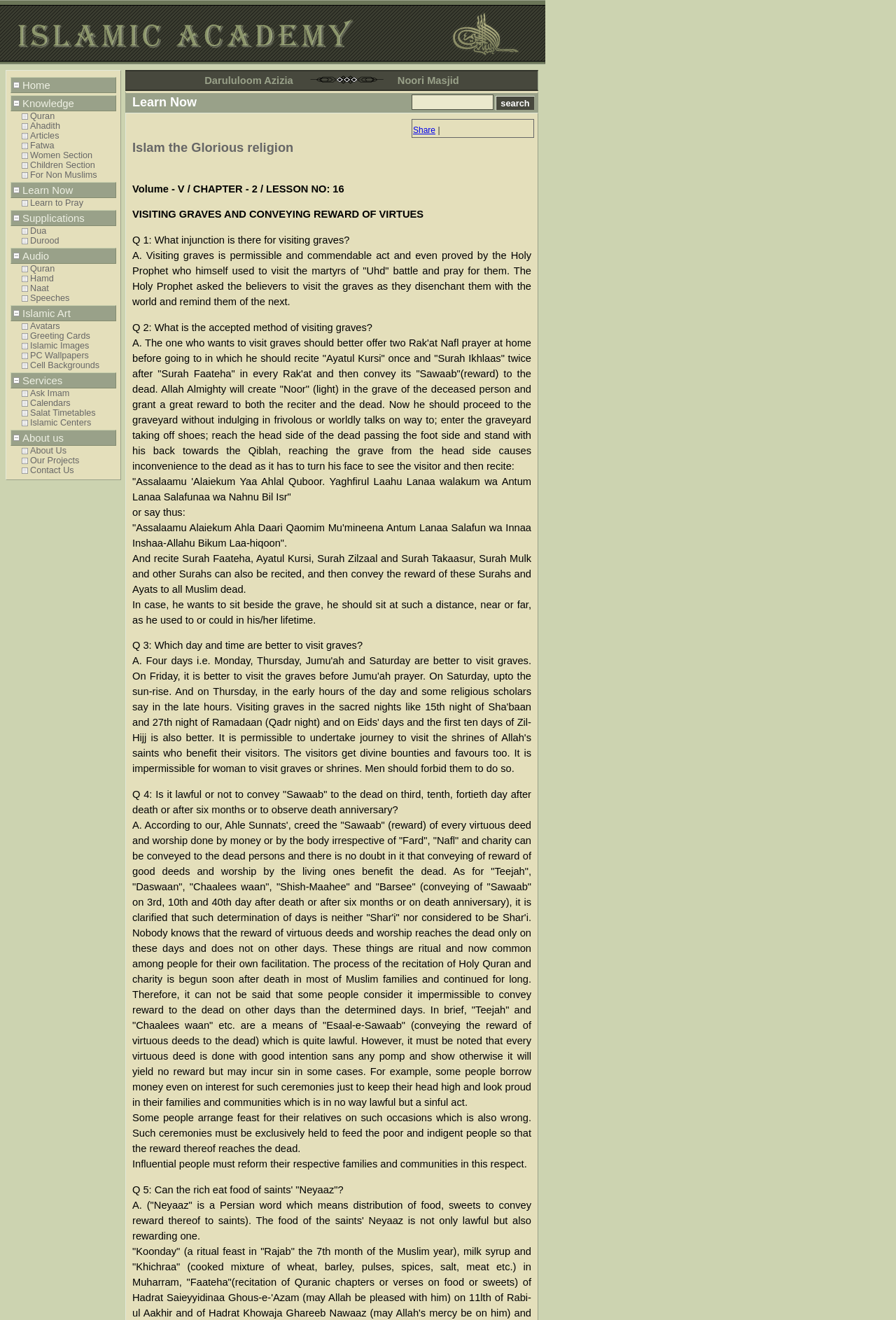Determine the bounding box coordinates of the element that should be clicked to execute the following command: "click Home".

[0.012, 0.058, 0.13, 0.071]